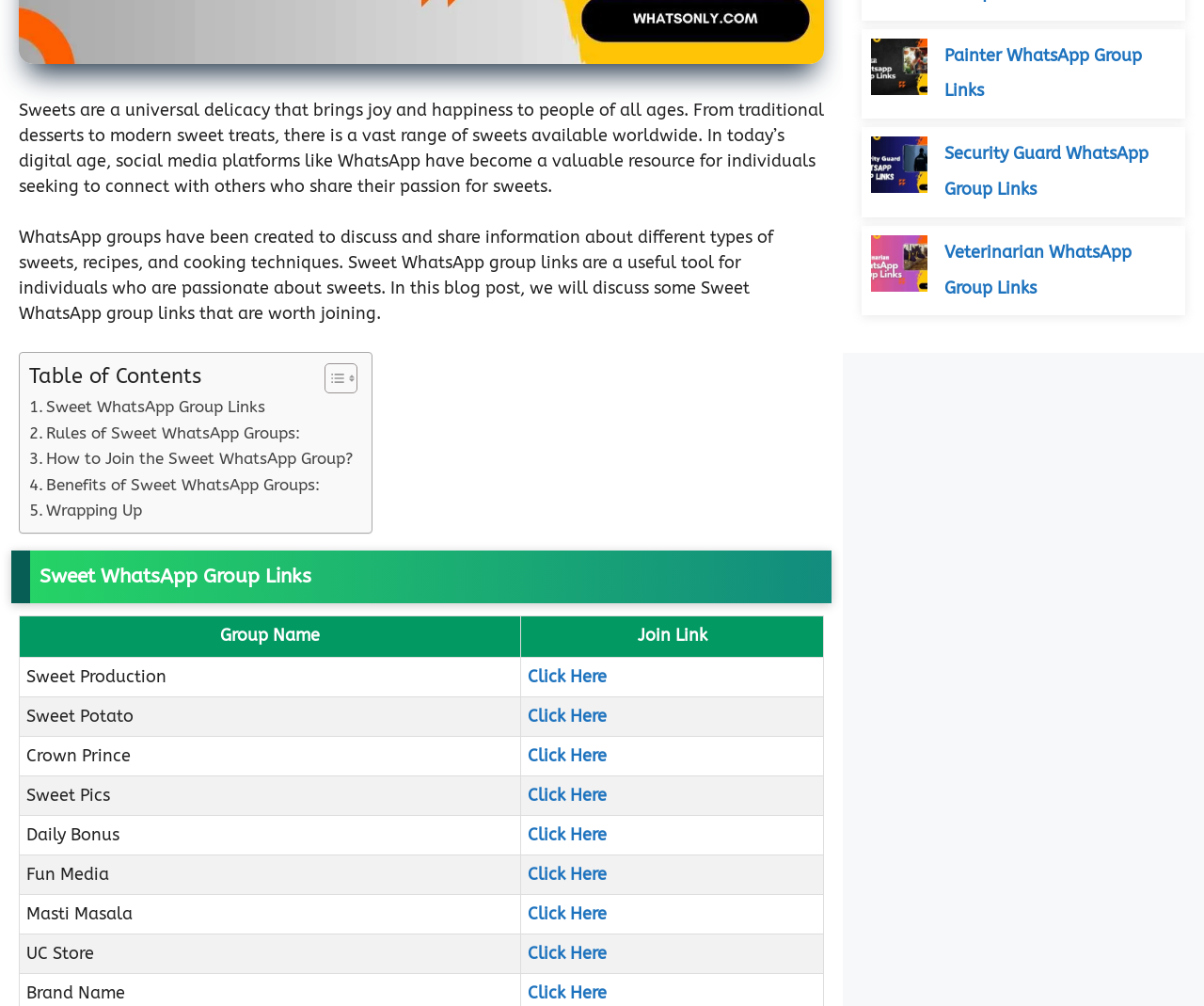Determine the bounding box coordinates in the format (top-left x, top-left y, bottom-right x, bottom-right y). Ensure all values are floating point numbers between 0 and 1. Identify the bounding box of the UI element described by: Painter WhatsApp Group Links

[0.784, 0.045, 0.948, 0.101]